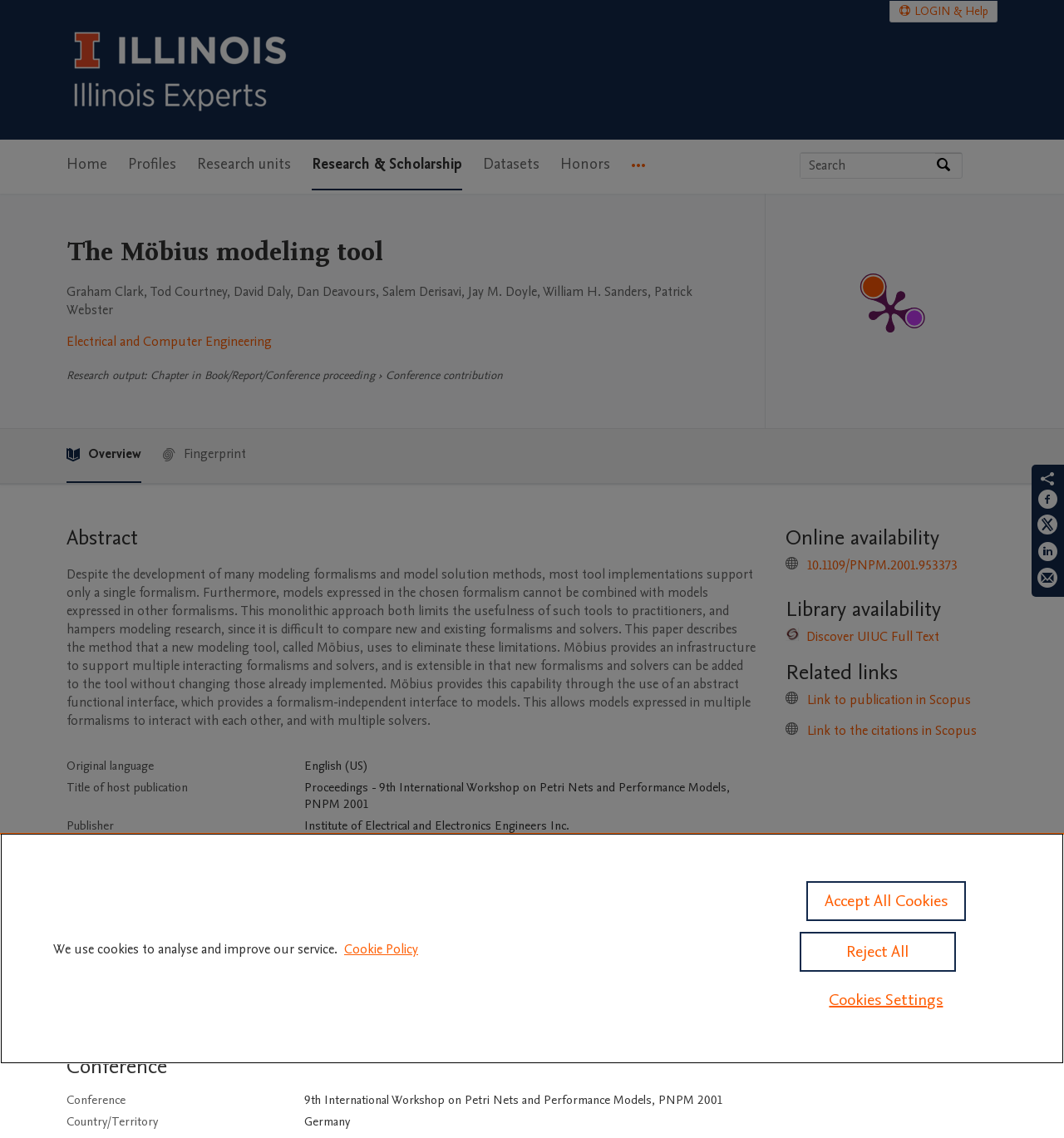Locate the bounding box coordinates of the item that should be clicked to fulfill the instruction: "Login and get help".

[0.837, 0.001, 0.937, 0.019]